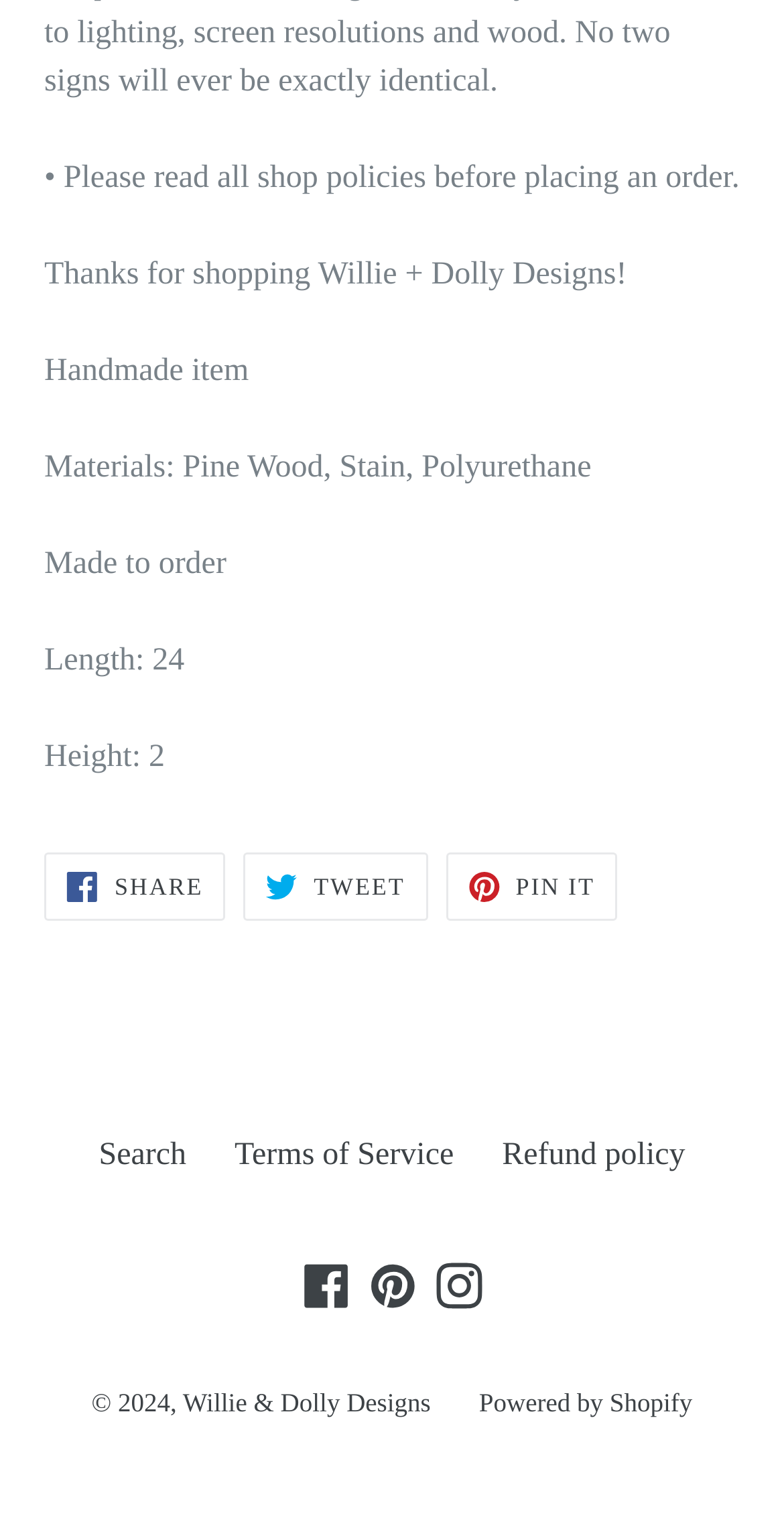Find the bounding box coordinates of the element to click in order to complete this instruction: "Share on Facebook". The bounding box coordinates must be four float numbers between 0 and 1, denoted as [left, top, right, bottom].

[0.056, 0.554, 0.287, 0.599]